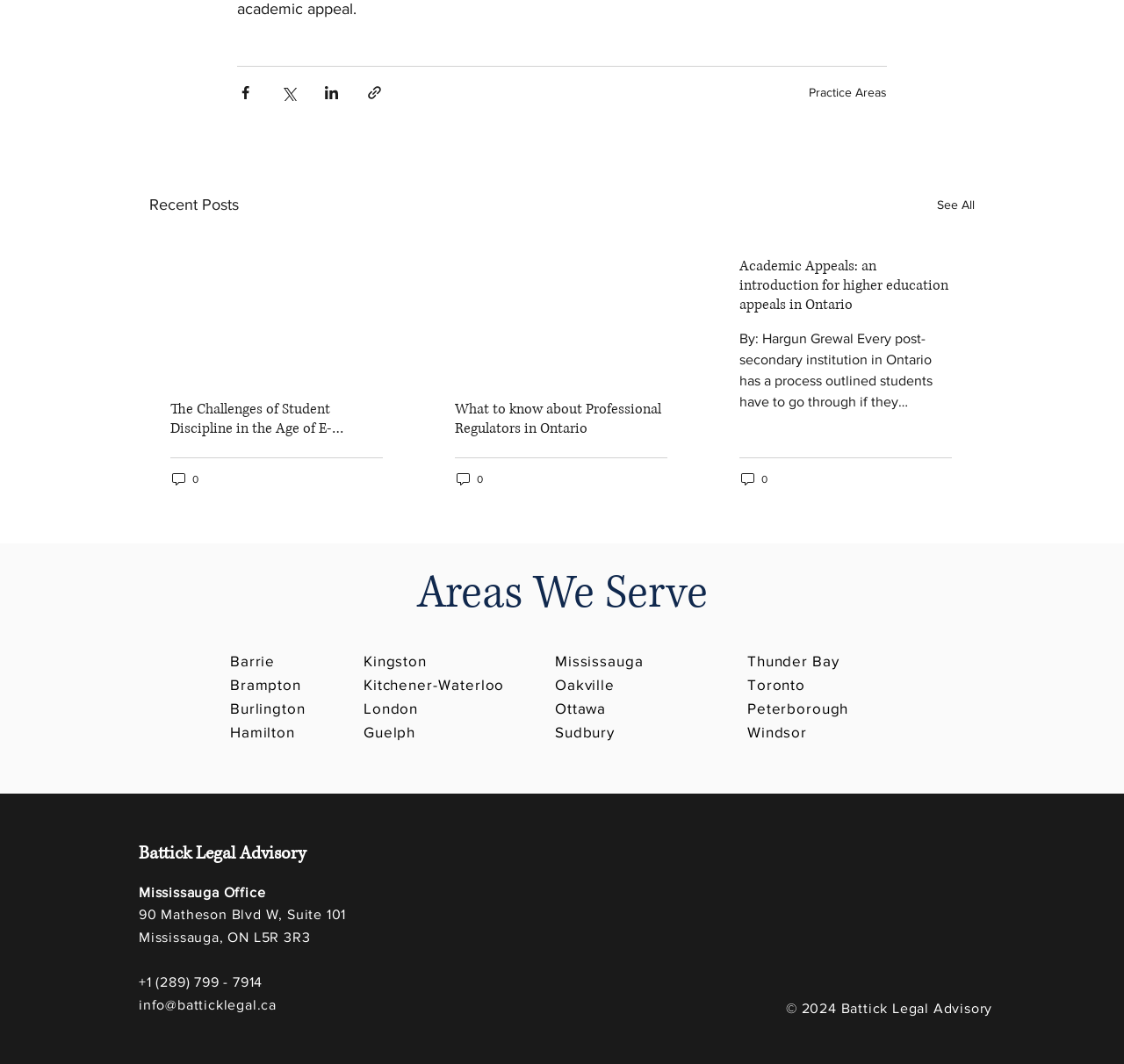Please determine the bounding box coordinates for the UI element described as: "© 2024 Battick Legal Advisory".

[0.699, 0.94, 0.887, 0.954]